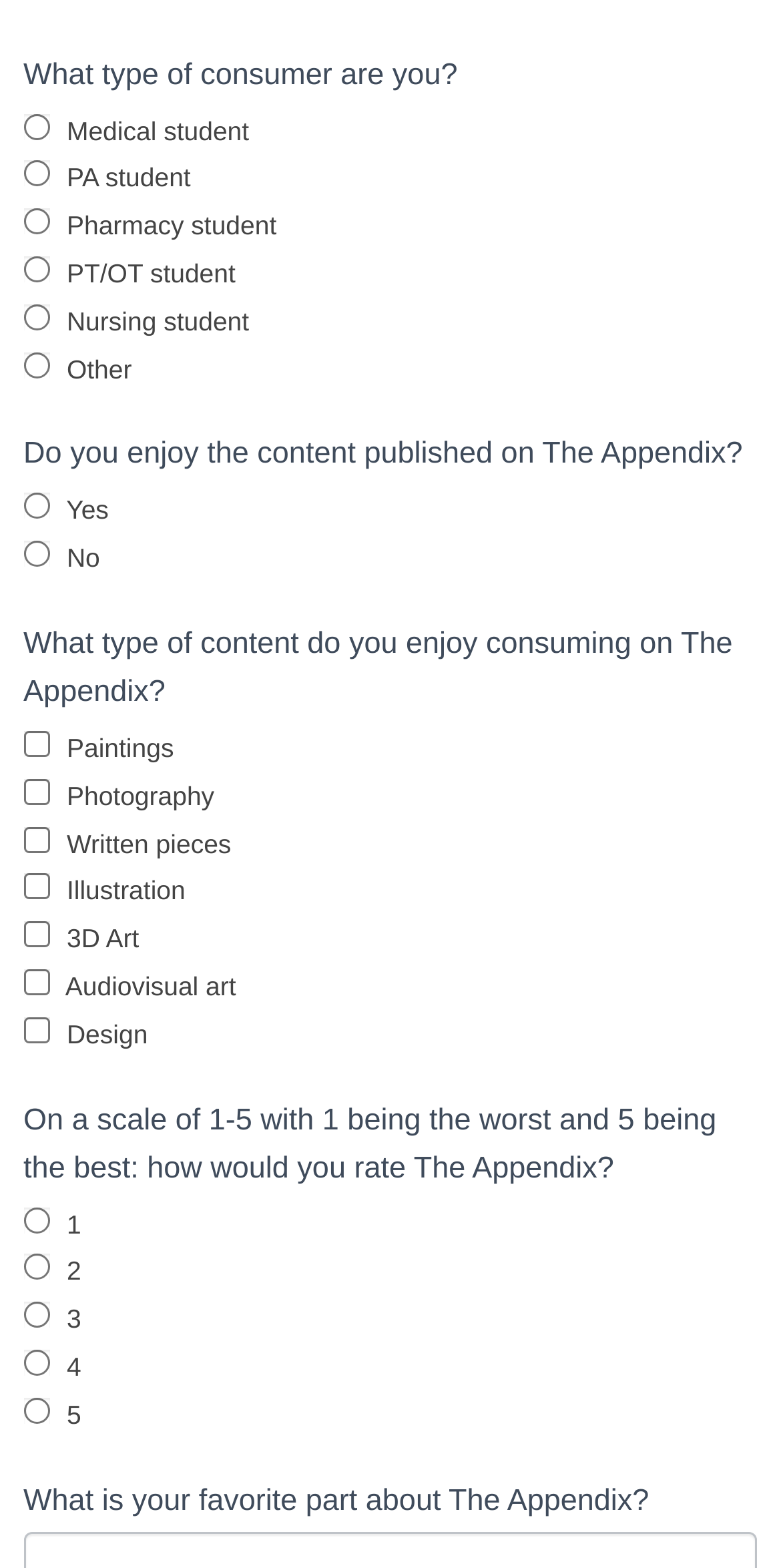Pinpoint the bounding box coordinates of the area that should be clicked to complete the following instruction: "Select 'Medical student' as your consumer type". The coordinates must be given as four float numbers between 0 and 1, i.e., [left, top, right, bottom].

[0.03, 0.072, 0.063, 0.089]